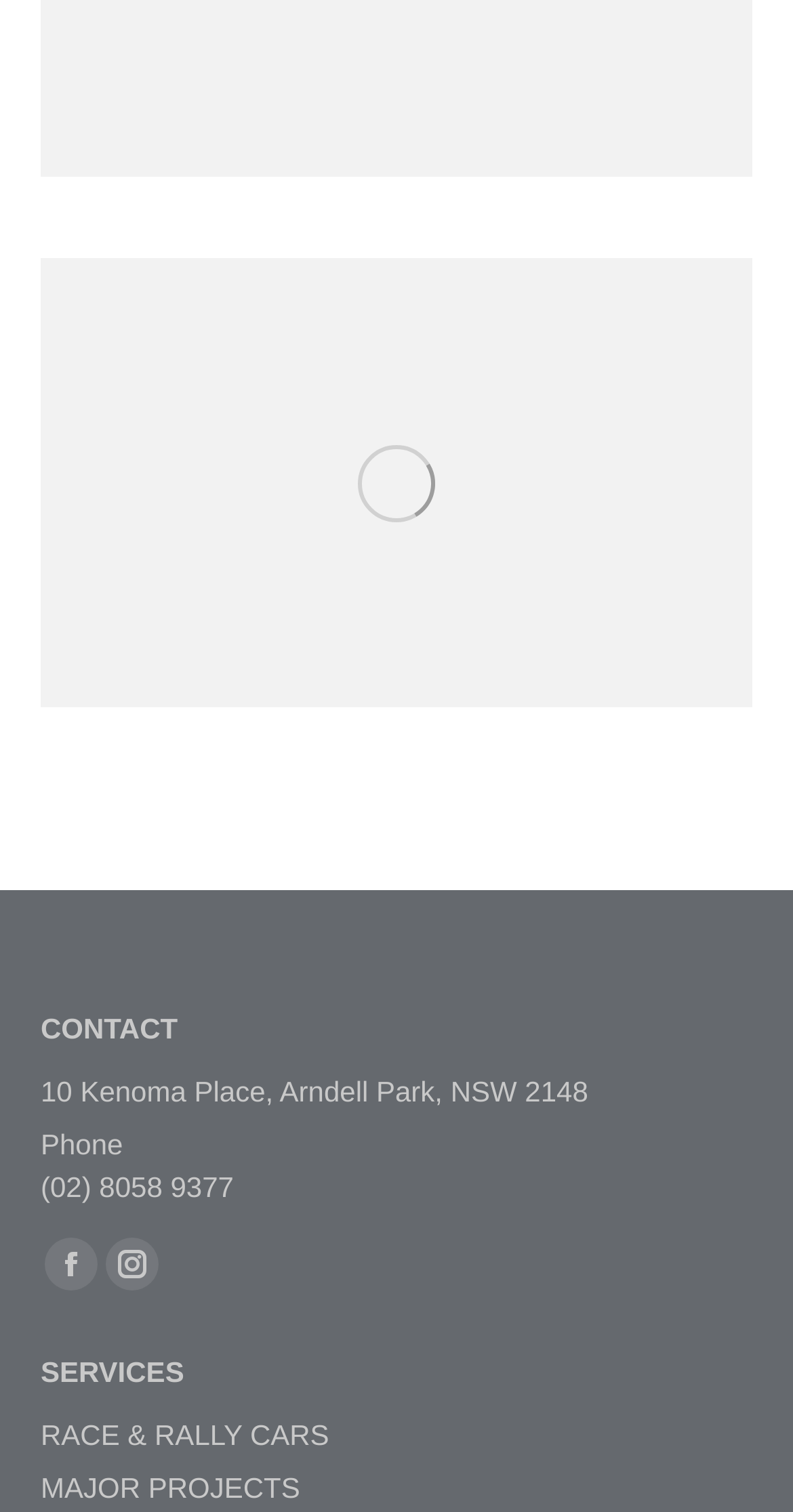Given the description of a UI element: "MAJOR PROJECTS", identify the bounding box coordinates of the matching element in the webpage screenshot.

[0.051, 0.973, 0.949, 0.995]